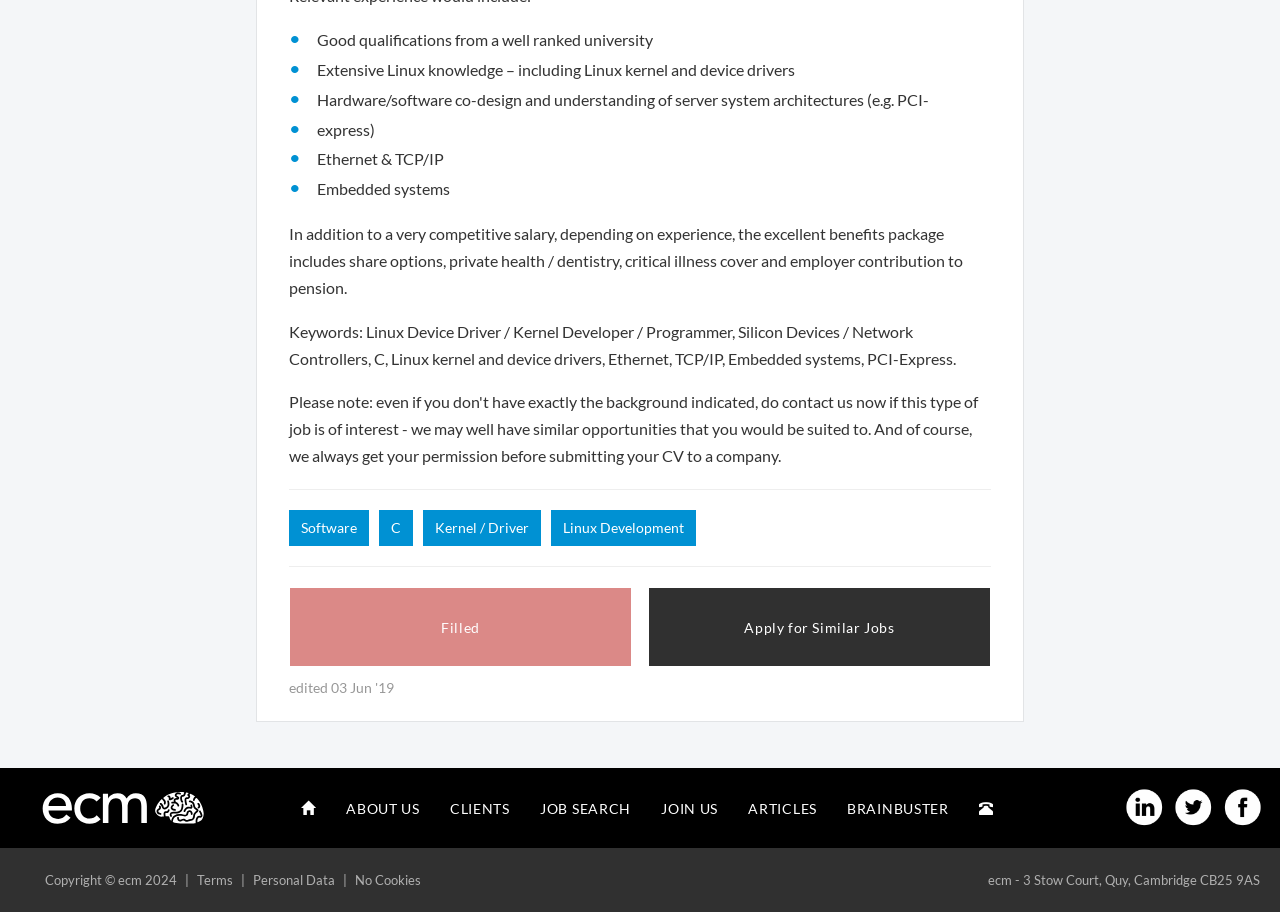Indicate the bounding box coordinates of the element that needs to be clicked to satisfy the following instruction: "Apply for the job". The coordinates should be four float numbers between 0 and 1, i.e., [left, top, right, bottom].

[0.226, 0.644, 0.494, 0.732]